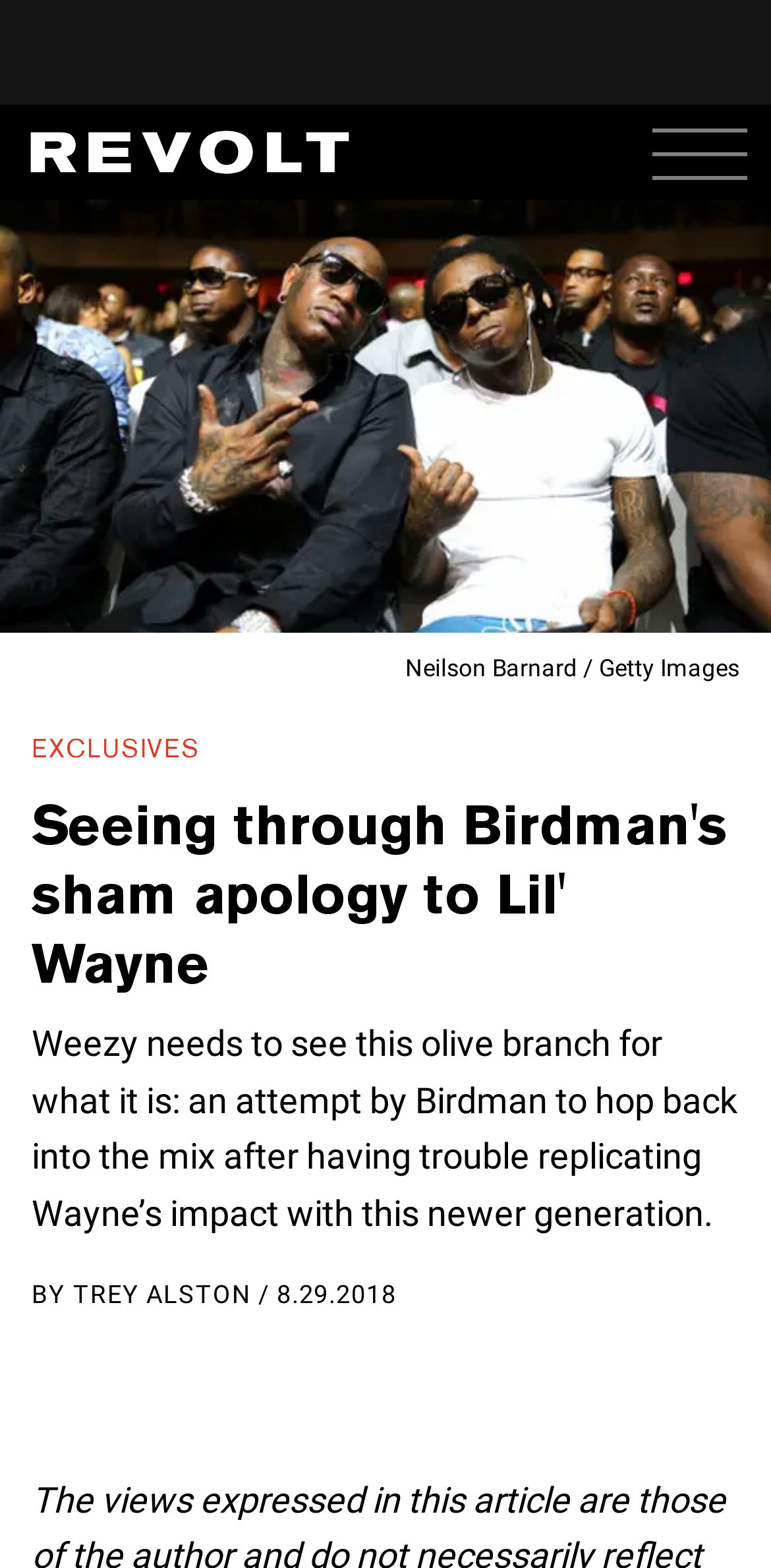Describe all the key features of the webpage in detail.

The webpage appears to be an article discussing Birdman's apology to Lil' Wayne. At the top of the page, there is a large image of the REVOLT homepage, taking up almost half of the screen width. Below this image, there is a smaller image of Birdman and Lil Wayne, spanning the entire screen width. 

To the right of the Birdman and Lil Wayne image, there is a caption "Neilson Barnard / Getty Images" indicating the source of the image. 

On the left side of the page, there is a navigation link "EXCLUSIVES" situated above the main article title "Seeing through Birdman's sham apology to Lil' Wayne", which is a heading. 

The main article content starts below the title, with a paragraph of text that summarizes the article's content, stating that Birdman's apology is an attempt to regain relevance after failing to replicate Lil' Wayne's impact on the newer generation. 

Below this paragraph, there is an author byline section, which includes the text "BY", followed by a link to the author's name "TREY ALSTON", and then the publication date "8.29.2018".